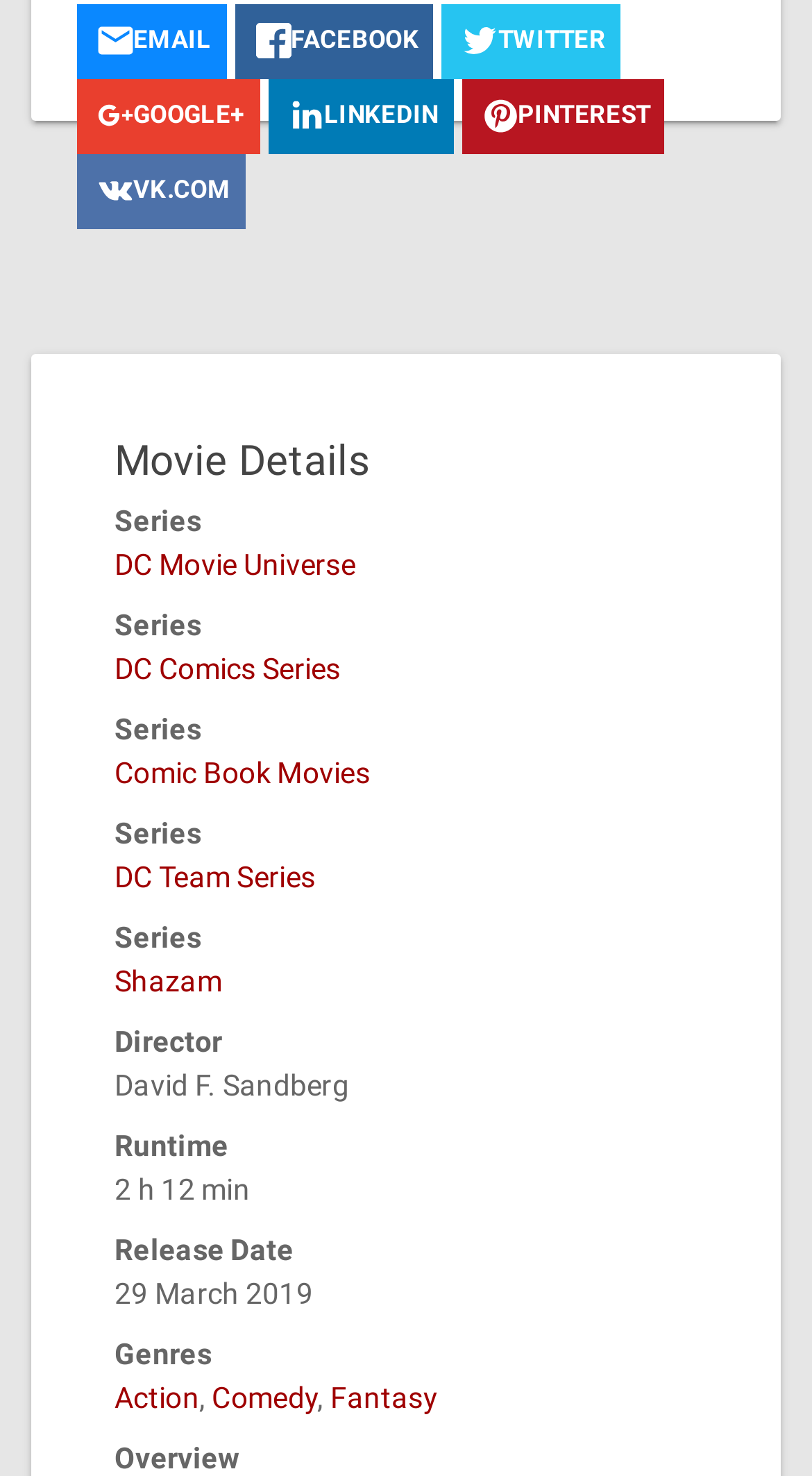What is the title of the movie details section?
Analyze the image and provide a thorough answer to the question.

The title of the movie details section can be found in the heading element with the text 'Movie Details' at coordinates [0.141, 0.297, 0.859, 0.328].